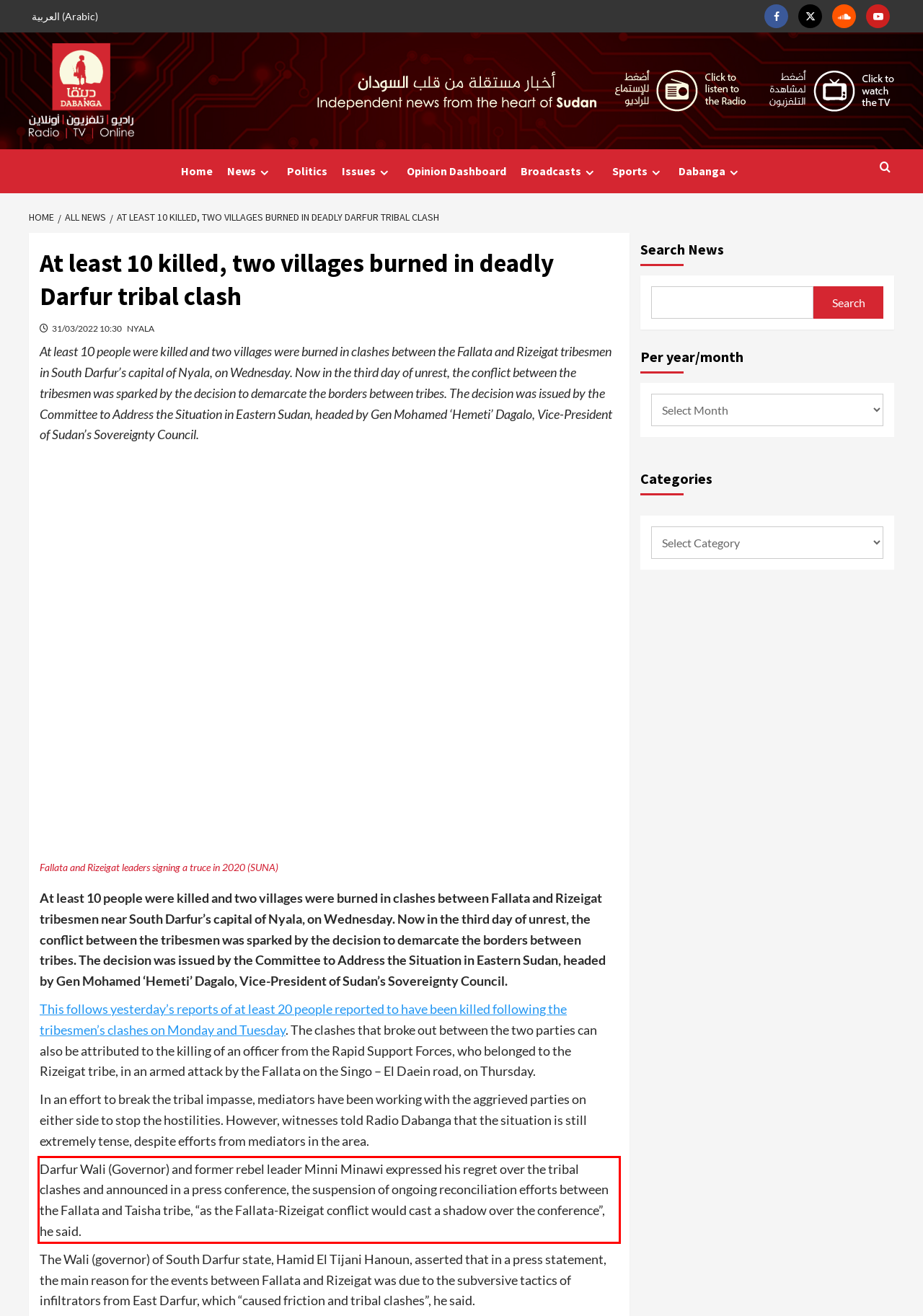Please analyze the screenshot of a webpage and extract the text content within the red bounding box using OCR.

Darfur Wali (Governor) and former rebel leader Minni Minawi expressed his regret over the tribal clashes and announced in a press conference, the suspension of ongoing reconciliation efforts between the Fallata and Taisha tribe, “as the Fallata-Rizeigat conflict would cast a shadow over the conference”, he said.